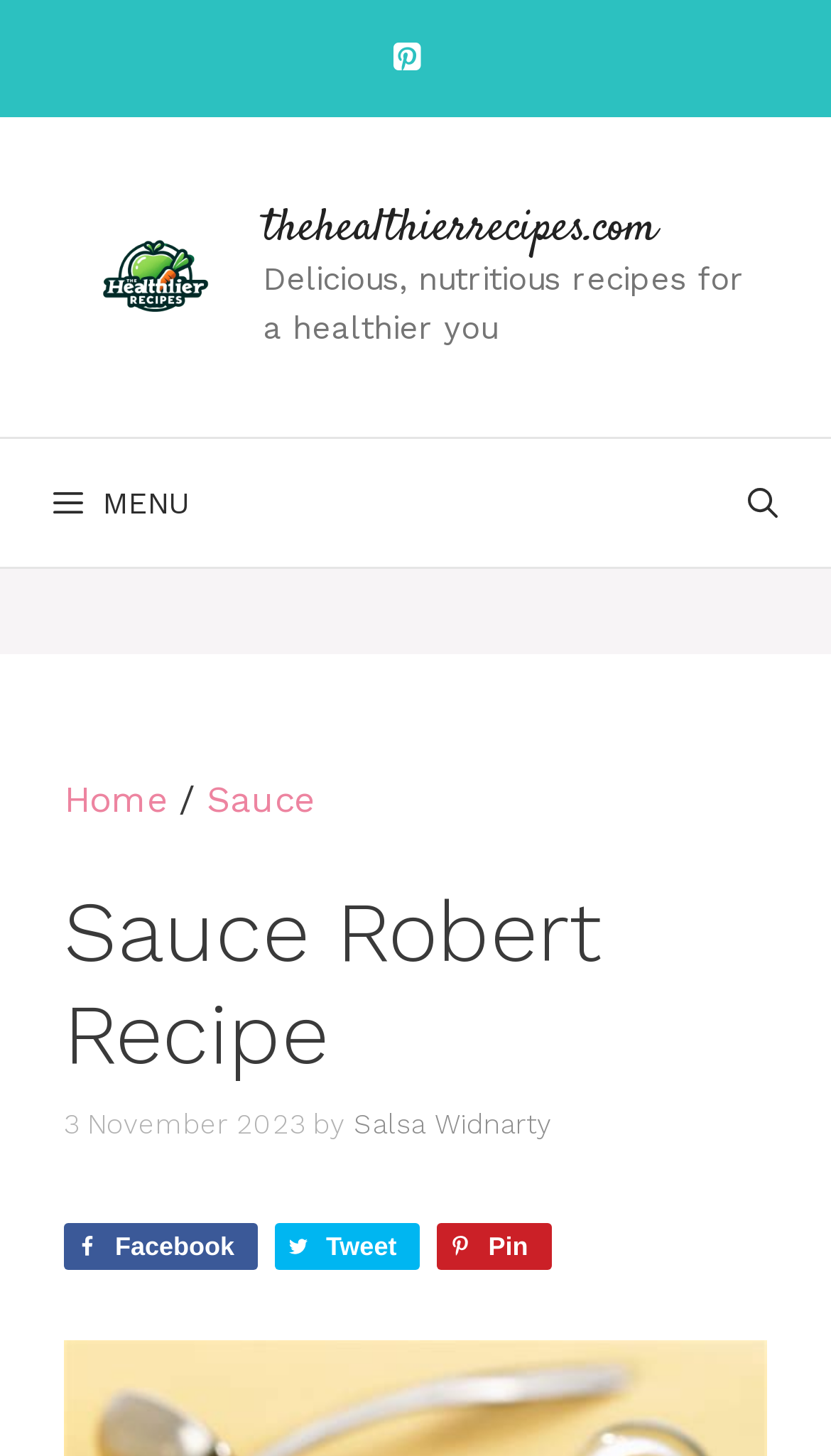Please locate the bounding box coordinates of the element that should be clicked to achieve the given instruction: "Read about Vogue".

None